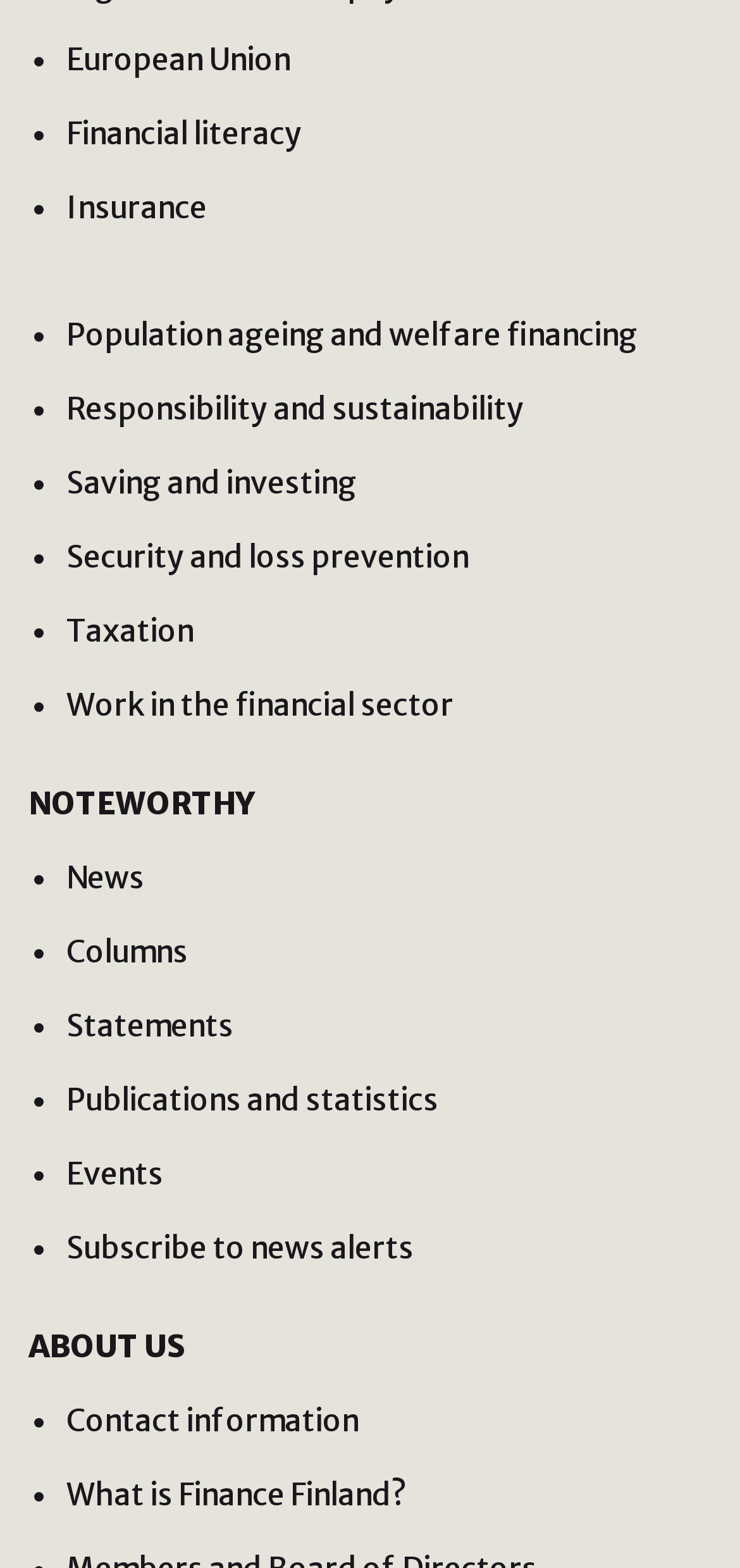Indicate the bounding box coordinates of the element that must be clicked to execute the instruction: "View News". The coordinates should be given as four float numbers between 0 and 1, i.e., [left, top, right, bottom].

[0.09, 0.547, 0.195, 0.571]